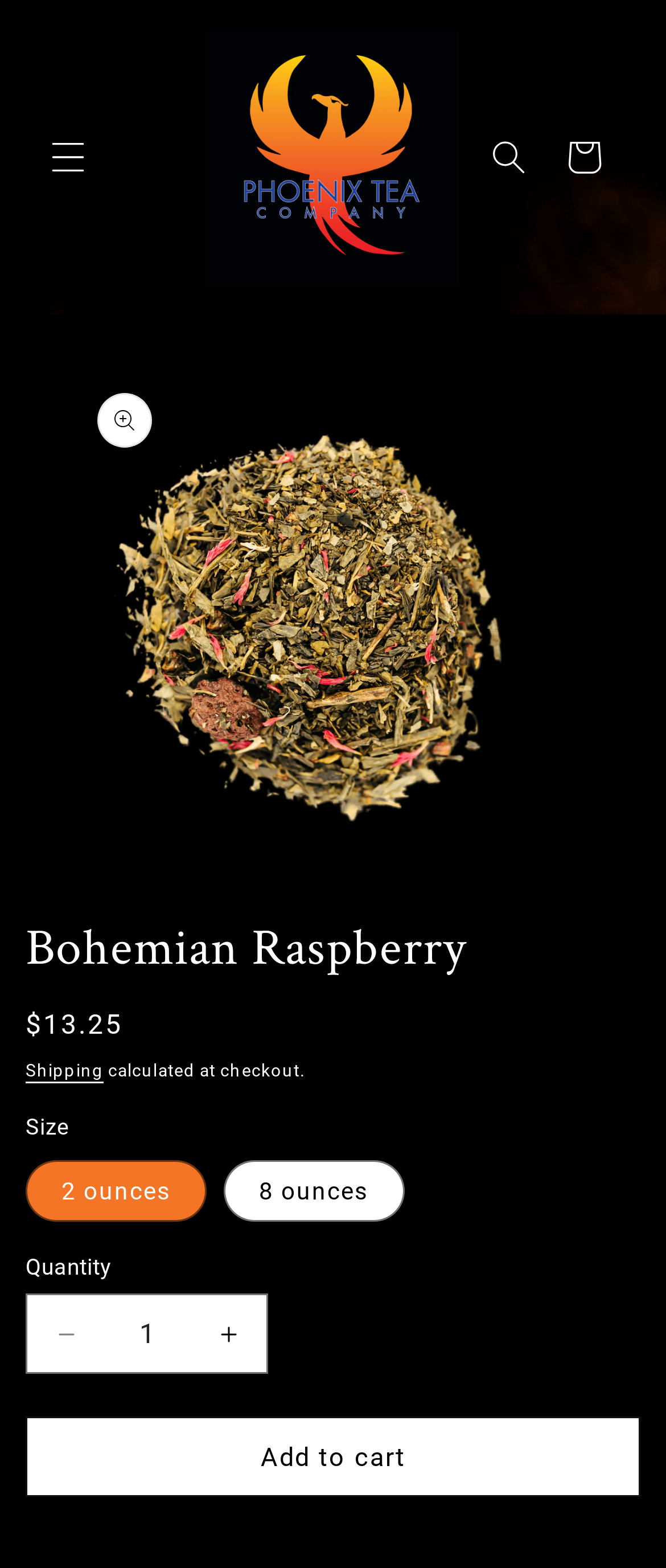Find the bounding box coordinates for the area that should be clicked to accomplish the instruction: "View the product gallery".

[0.038, 0.231, 0.962, 0.571]